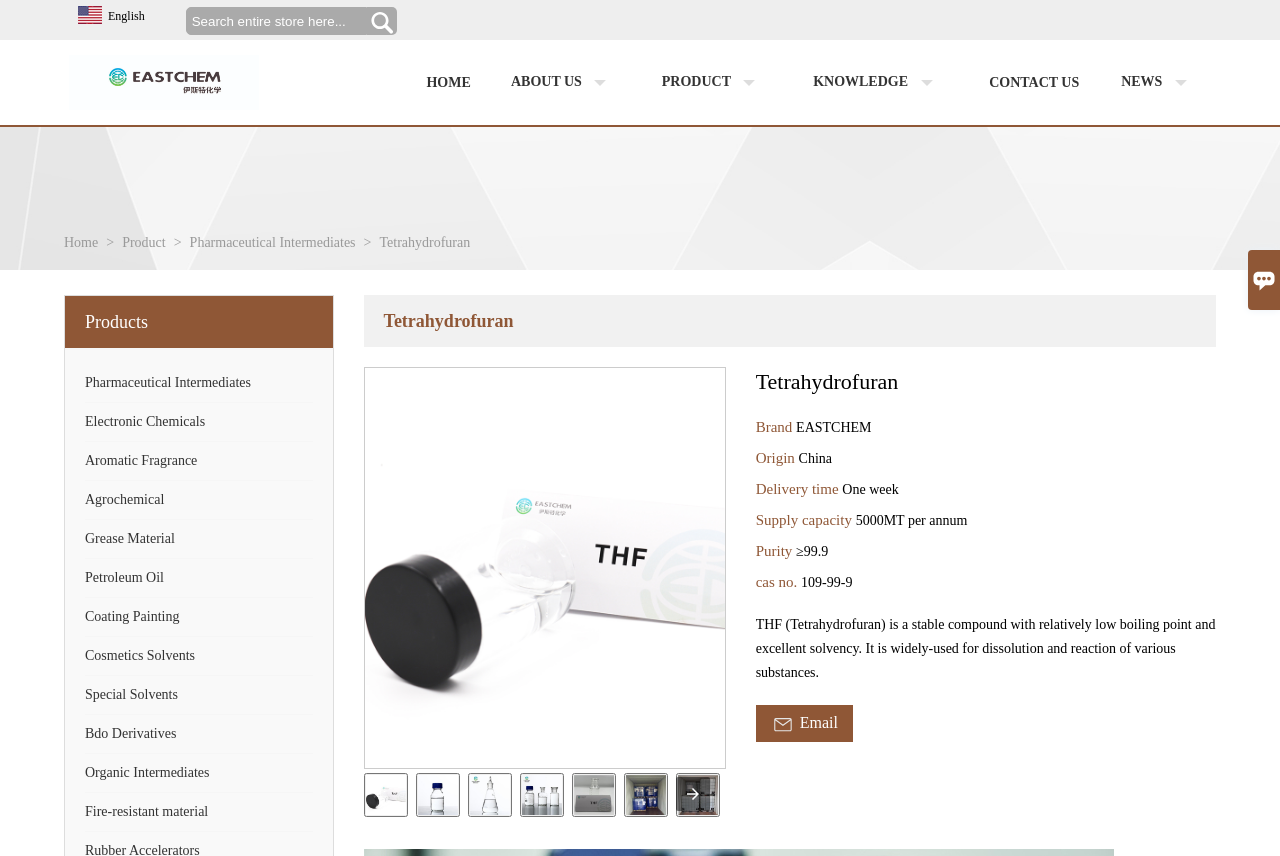Indicate the bounding box coordinates of the clickable region to achieve the following instruction: "Click the 'Boat Planet, Inc' link."

None